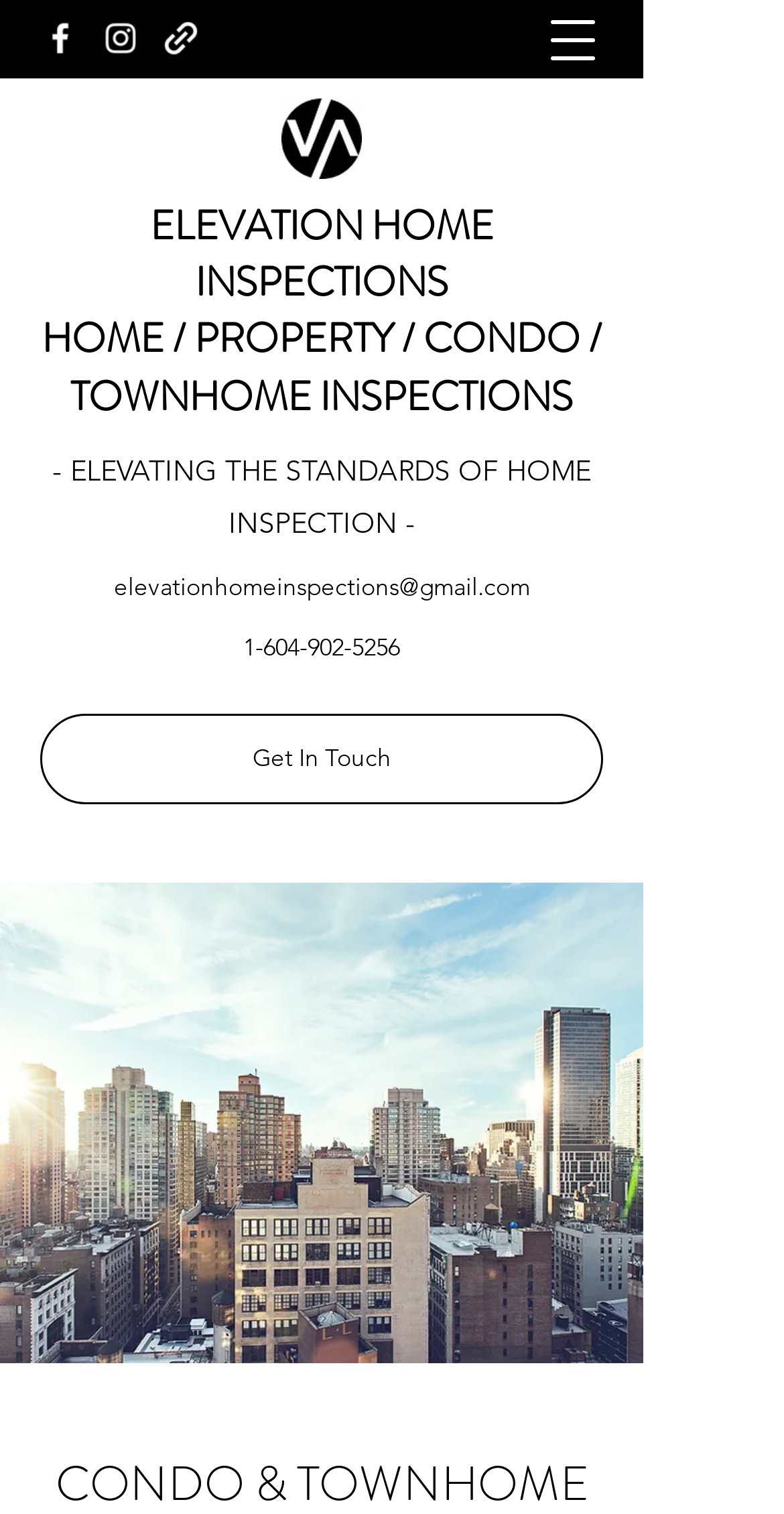What is the phone number of Elevation Home Inspections?
Identify the answer in the screenshot and reply with a single word or phrase.

1-604-902-5256